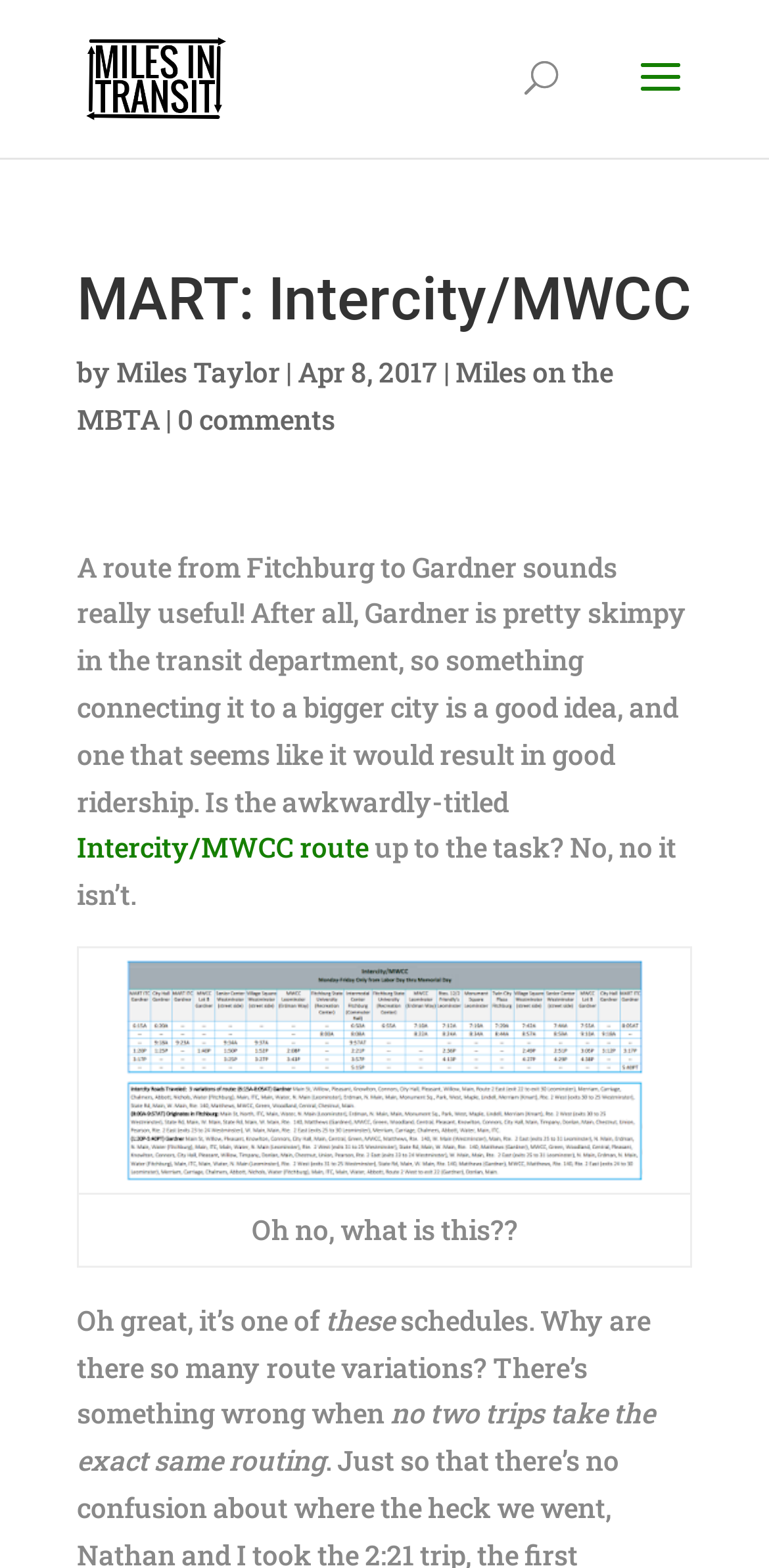Answer the question in a single word or phrase:
What is the author of the article?

Miles Taylor